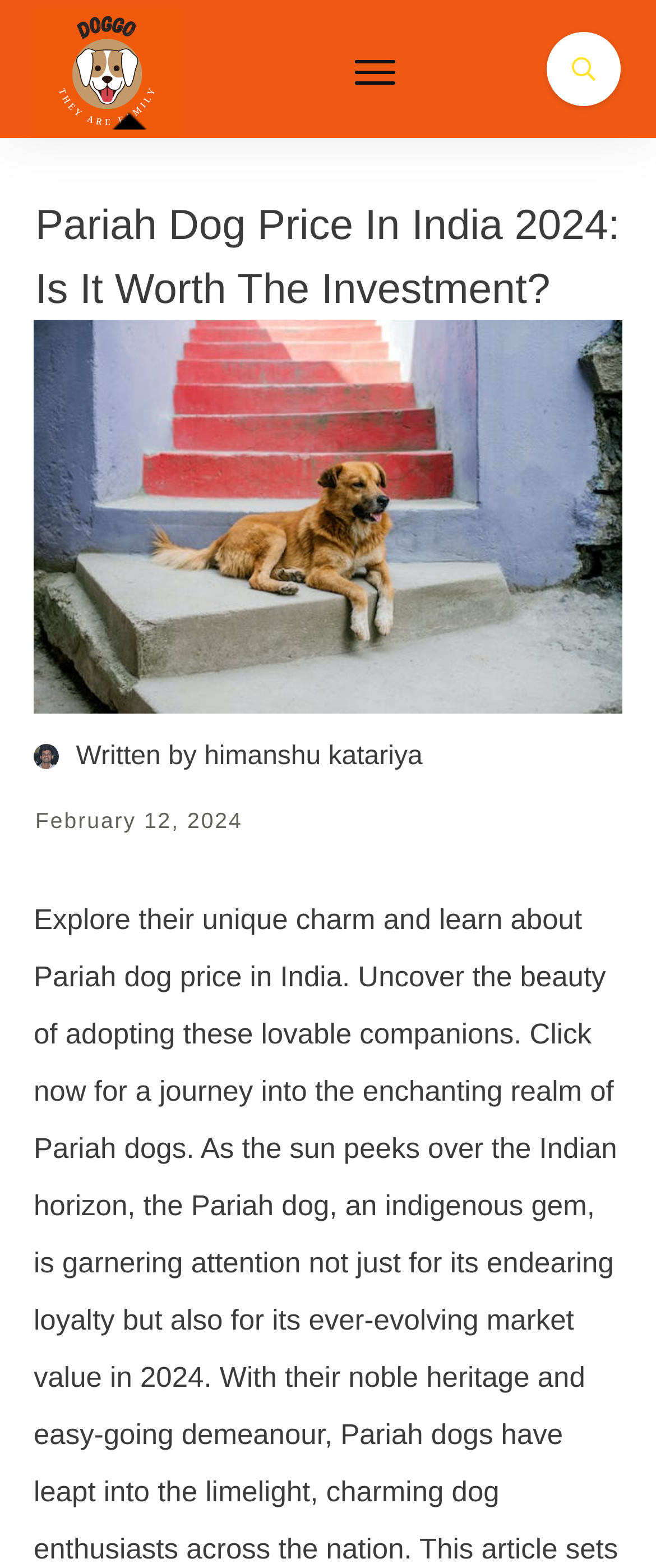Write a detailed summary of the webpage, including text, images, and layout.

The webpage is about Pariah dogs, specifically their price in India and the experience of adopting them. At the top, there is a heading that reads "Pariah Dog Price In India 2024: Is It Worth The Investment?" which is also the title of the webpage. Below the heading, there are two links, one with an accompanying image, and another with the text "Pariah Dog Price In India" and an image. 

To the right of the heading, there is a search bar with a button. The search bar is accompanied by a small table layout with an image inside. 

Further down, there is an author section that includes an image labeled "Author Image", the text "Written by", a link to the author's name "himanshu katariya", and the date "February 12, 2024". 

There are multiple images scattered throughout the webpage, including two identical images near the top, and another image within the search bar section. The overall layout is organized, with clear headings and concise text.